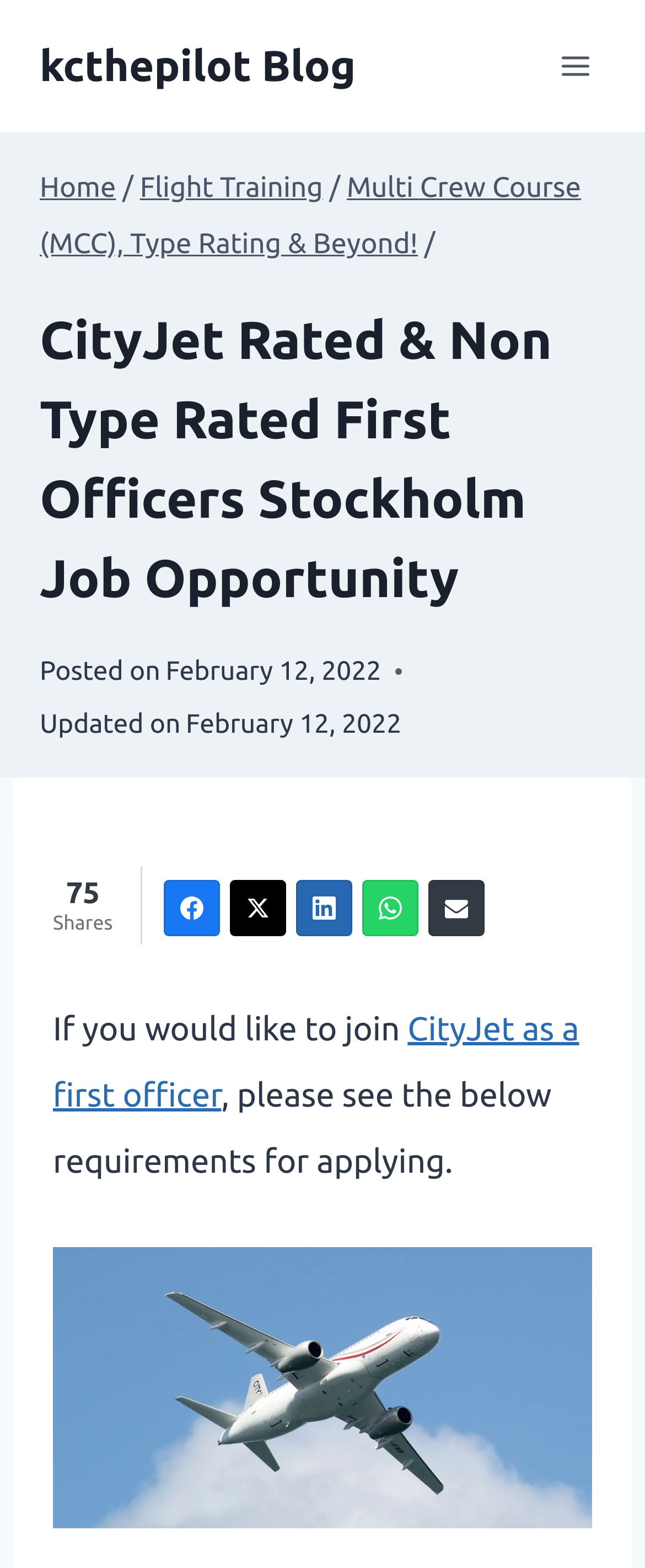Pinpoint the bounding box coordinates of the area that must be clicked to complete this instruction: "Call the phone number".

None